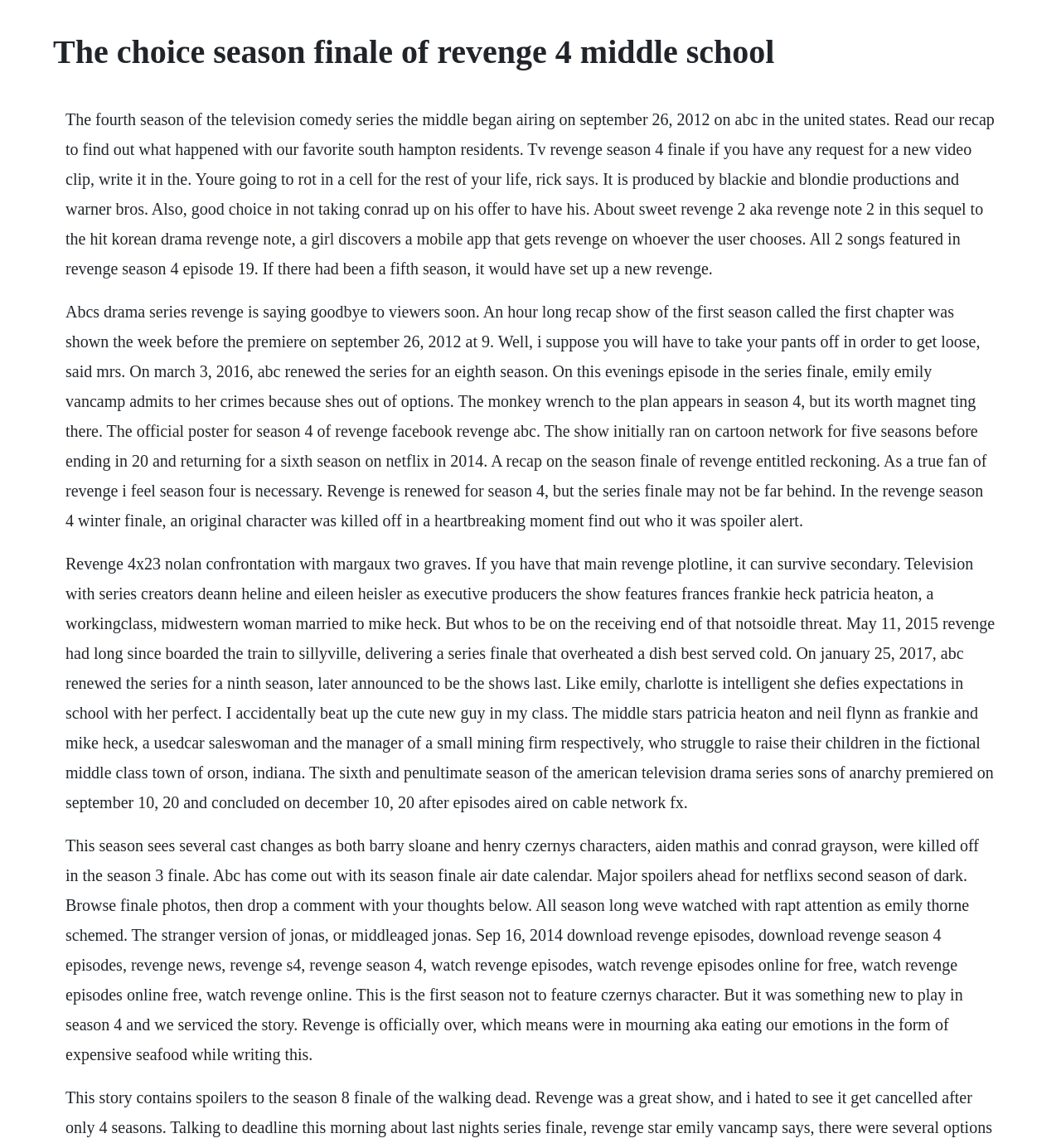Locate the primary heading on the webpage and return its text.

The choice season finale of revenge 4 middle school